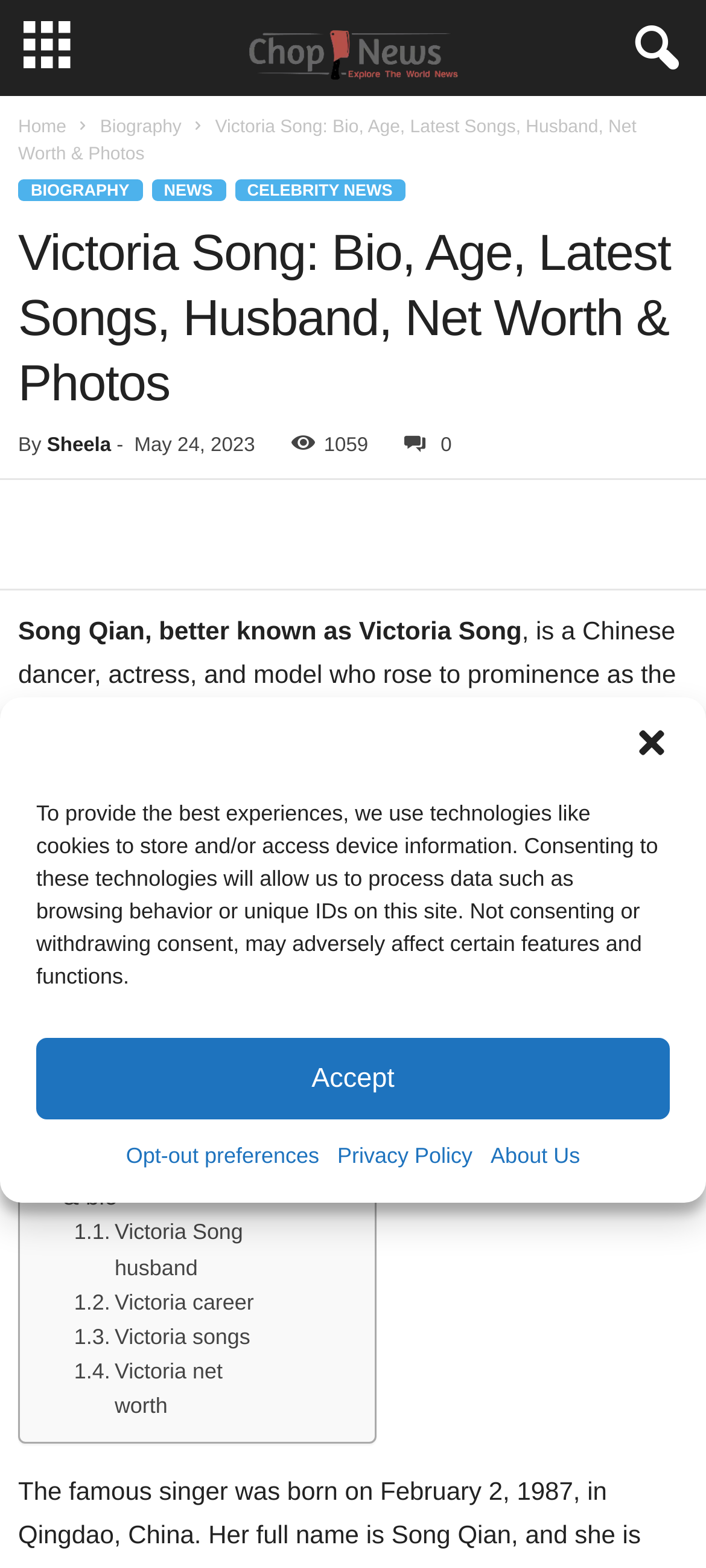Please reply to the following question with a single word or a short phrase:
Who wrote the article about Victoria Song?

Sheela